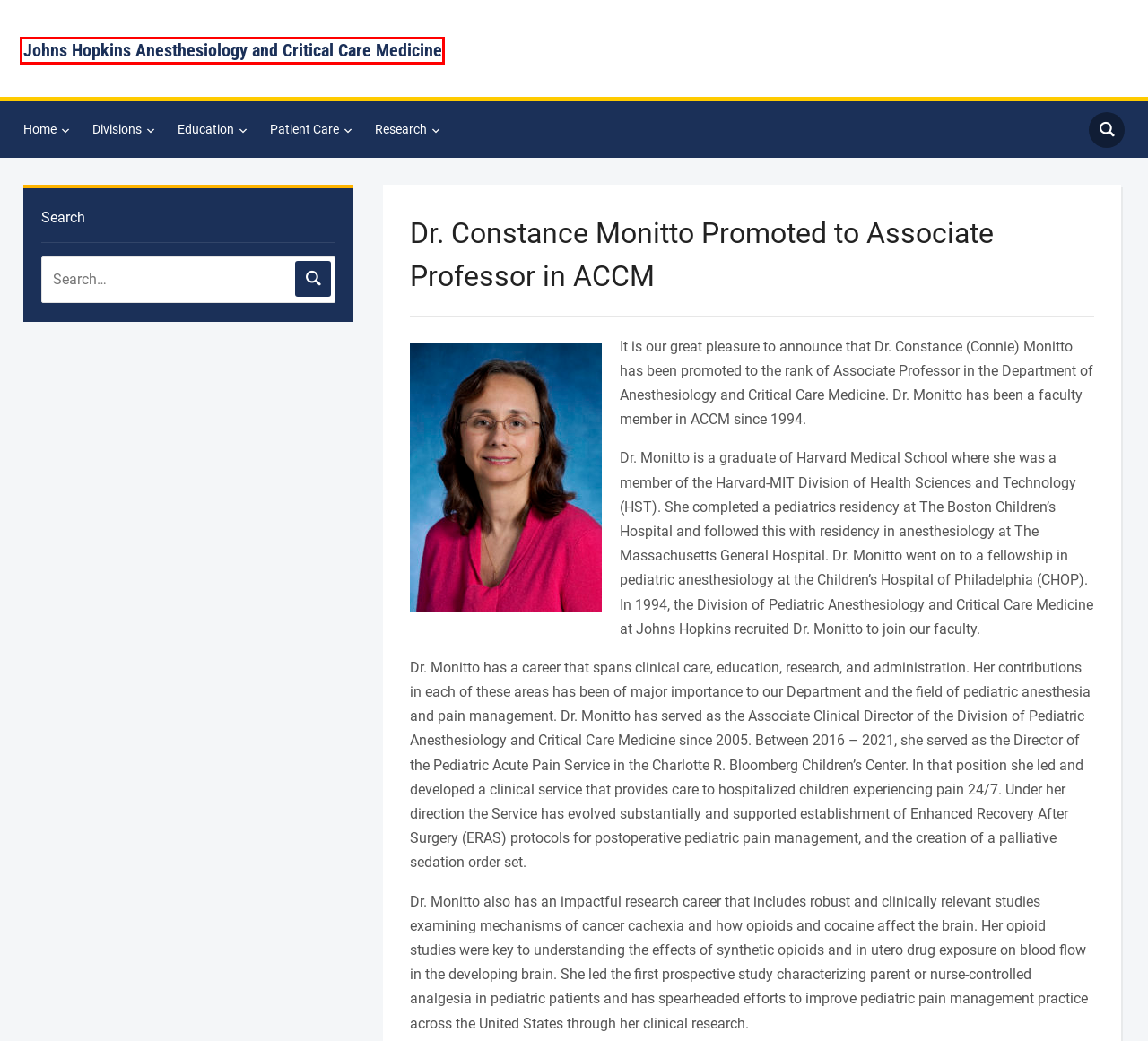Check out the screenshot of a webpage with a red rectangle bounding box. Select the best fitting webpage description that aligns with the new webpage after clicking the element inside the bounding box. Here are the candidates:
A. Johns Hopkins Anesthesiology and Critical Care Medicine
B. Redirecting
C. Staff Portal (Quicklinks) – Johns Hopkins Anesthesiology and Critical Care Medicine
D. Faculty and Clinical Associates – Johns Hopkins Anesthesiology and Critical Care Medicine
E. DONATE NOW | Johns Hopkins Secure eCommerce
F. Coronavirus | Johns Hopkins Medicine
G. Find a Physician or Specialist
H. The Johns Hopkins Hospital in Baltimore, Maryland

A